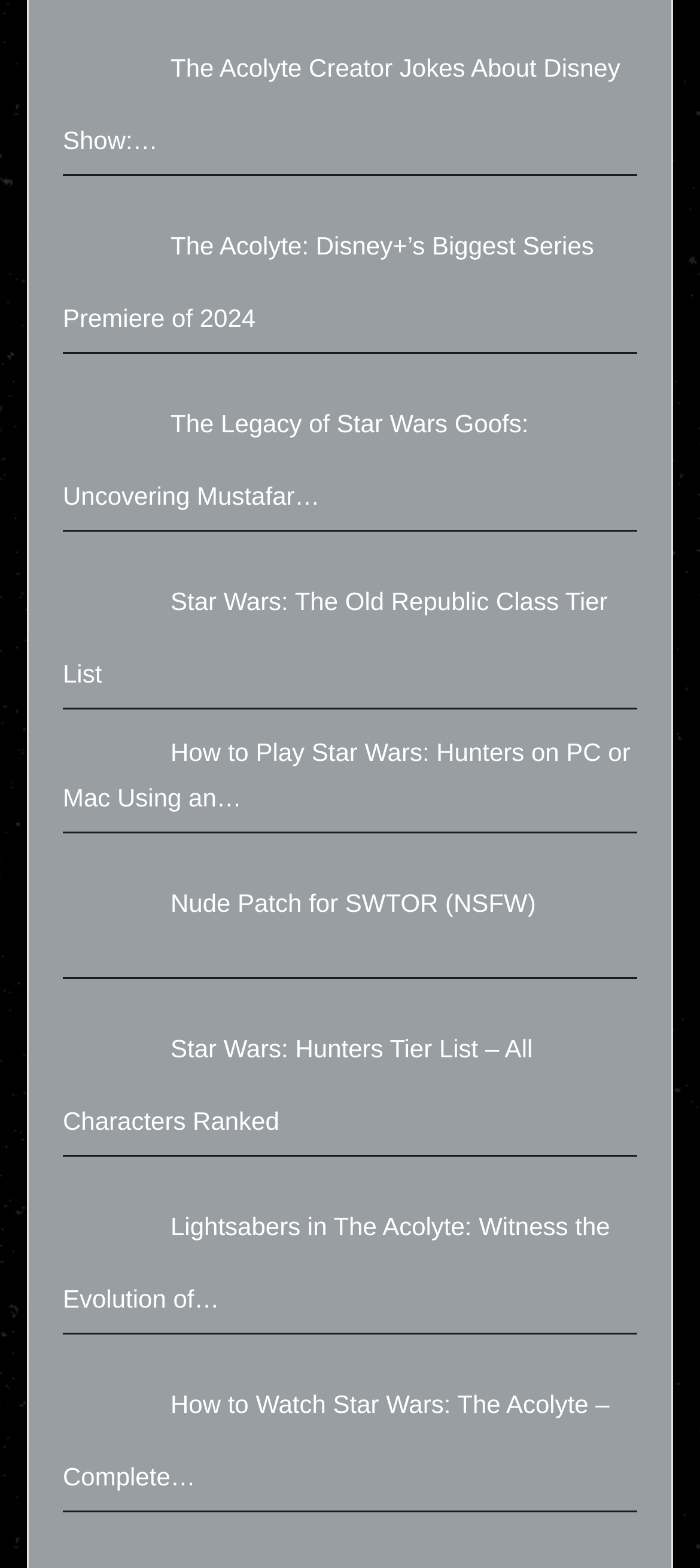Is there a link about Star Wars: Hunters on this webpage?
Please provide a single word or phrase as your answer based on the screenshot.

Yes